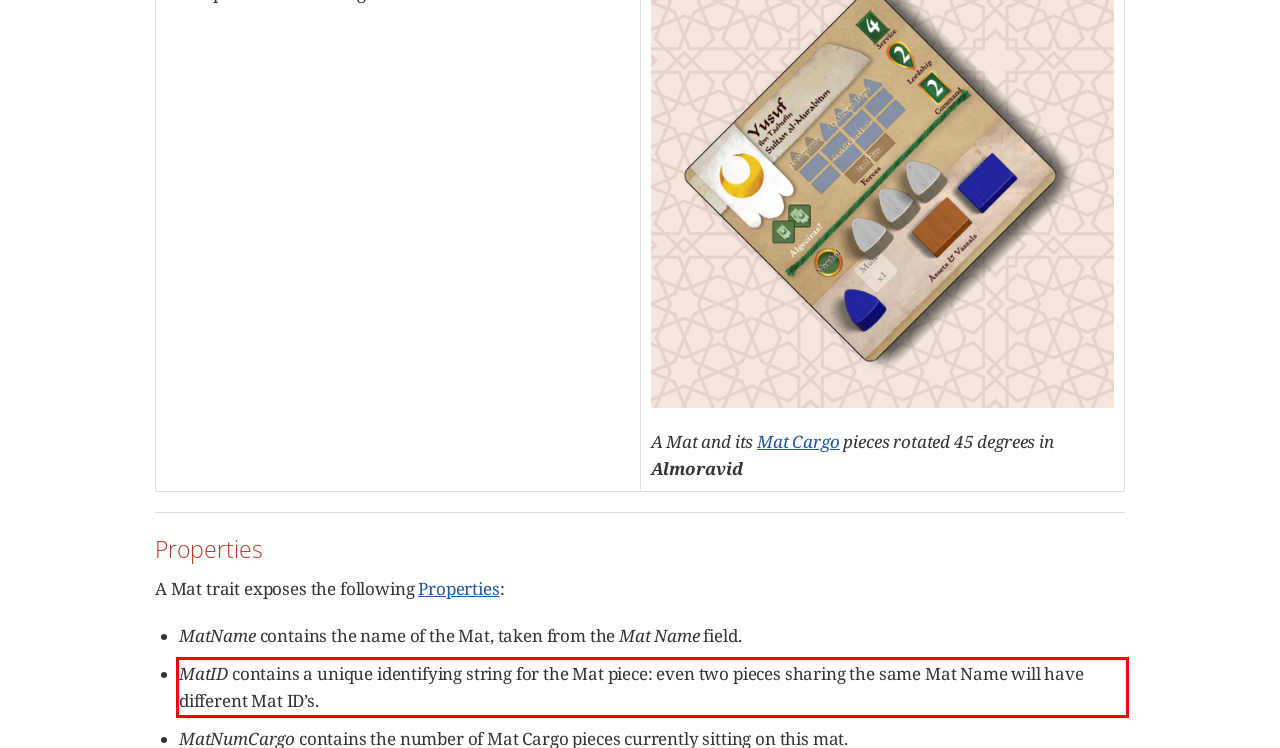Identify and transcribe the text content enclosed by the red bounding box in the given screenshot.

MatID contains a unique identifying string for the Mat piece: even two pieces sharing the same Mat Name will have different Mat ID’s.